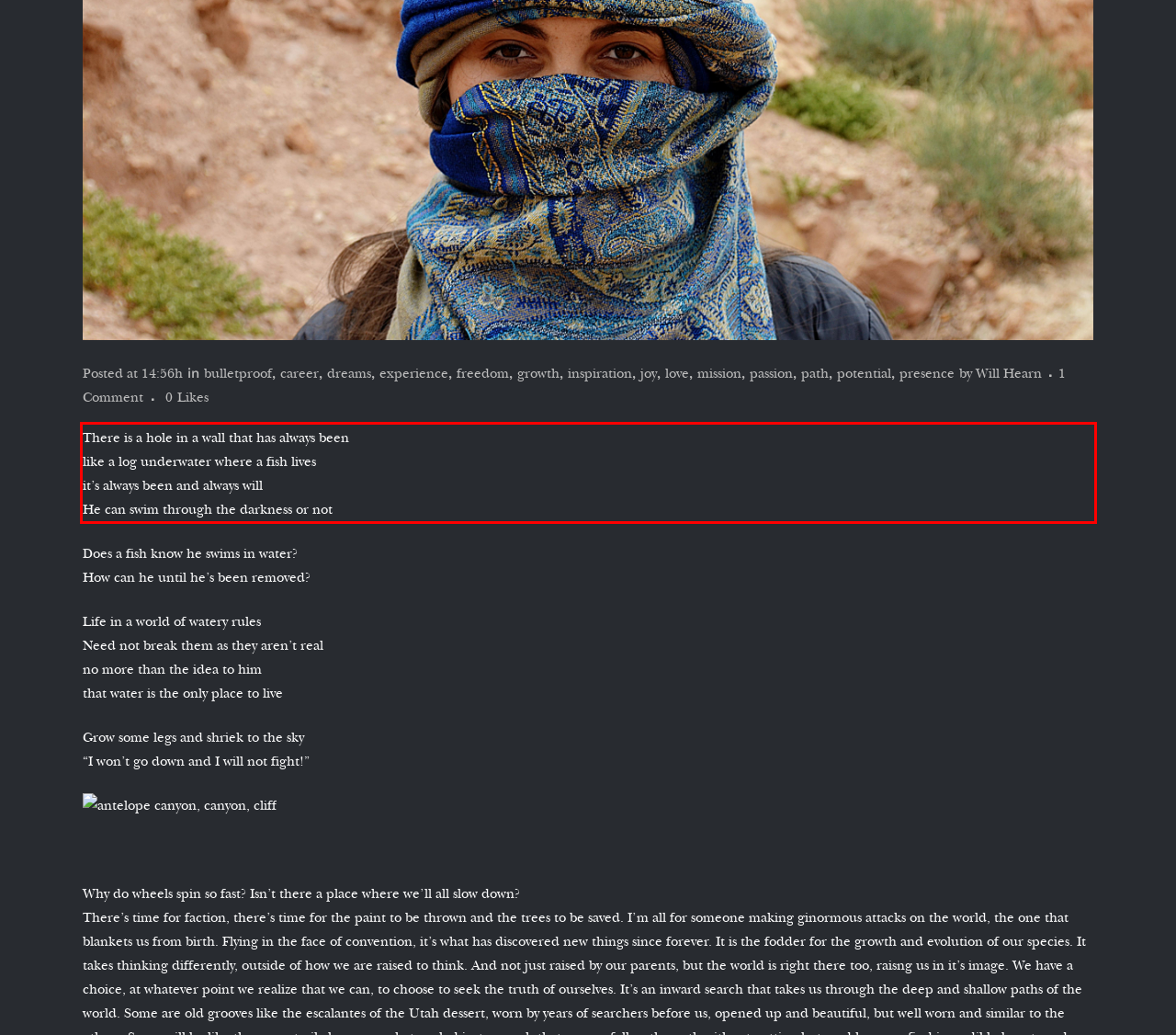You have a screenshot of a webpage with a red bounding box. Identify and extract the text content located inside the red bounding box.

There is a hole in a wall that has always been like a log underwater where a fish lives it’s always been and always will He can swim through the darkness or not